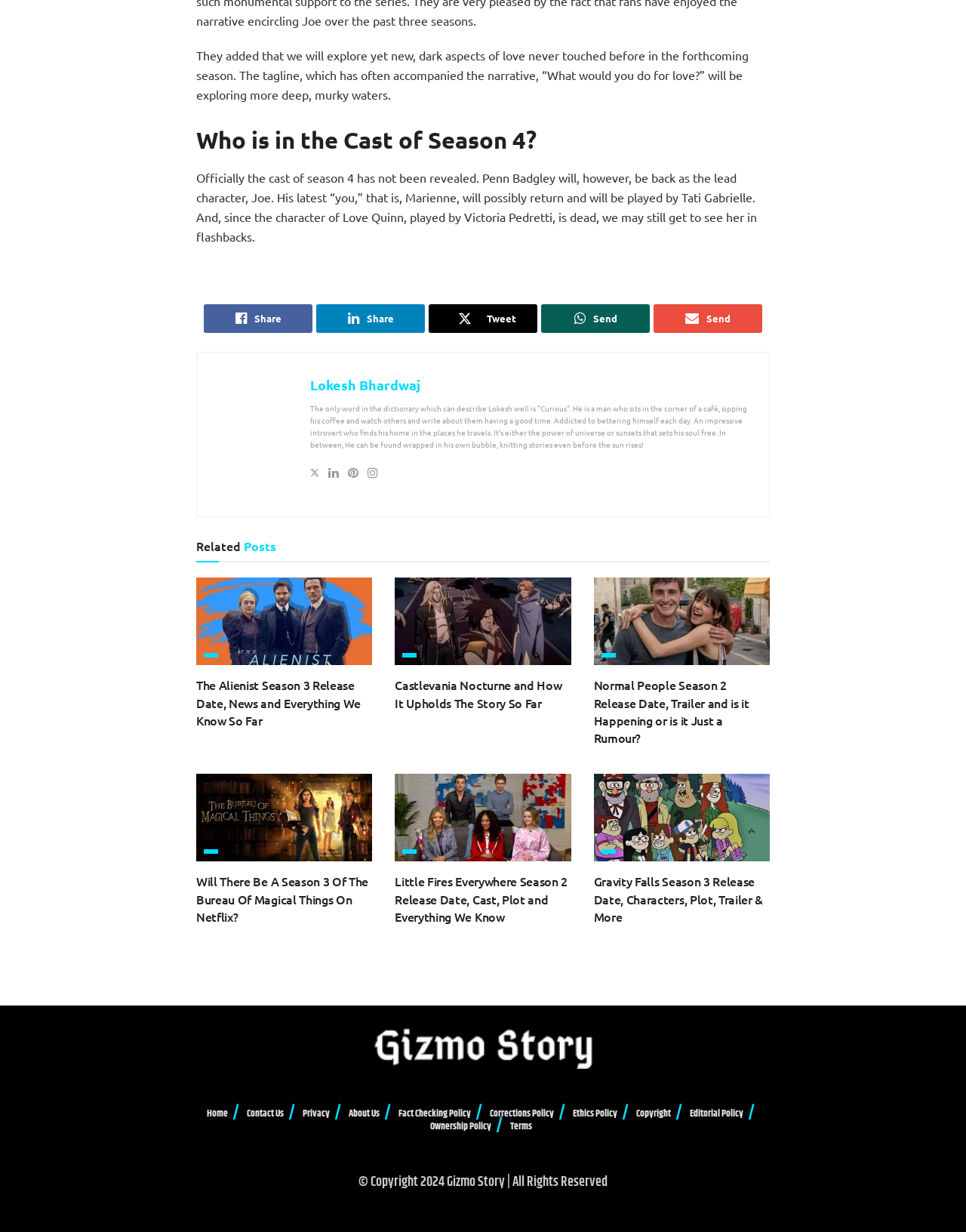What is the tagline of the narrative?
Based on the image, provide your answer in one word or phrase.

What would you do for love?